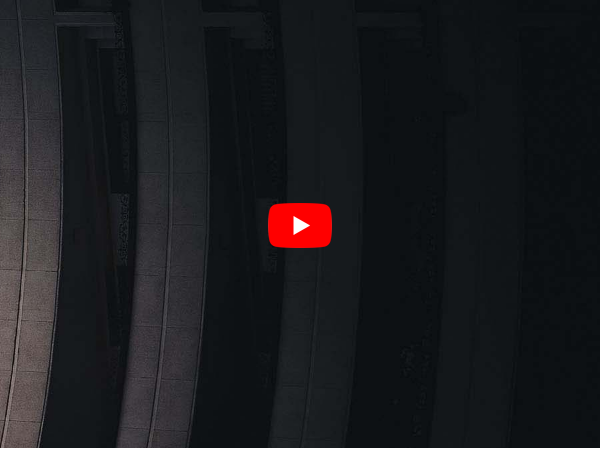Describe the scene depicted in the image with great detail.

The image features a dark, abstract background with curving lines creating a sense of depth. Prominently displayed in the center is a red YouTube play button, symbolizing the presence of a video. This visual suggests an invitation to engage with content related to Microsoft Certifications for Dynamics 365, likely offering insights into training and functional consultancy within the platform. The overall design emphasizes a modern, digital learning environment, reflecting the theme of IT training and certification.